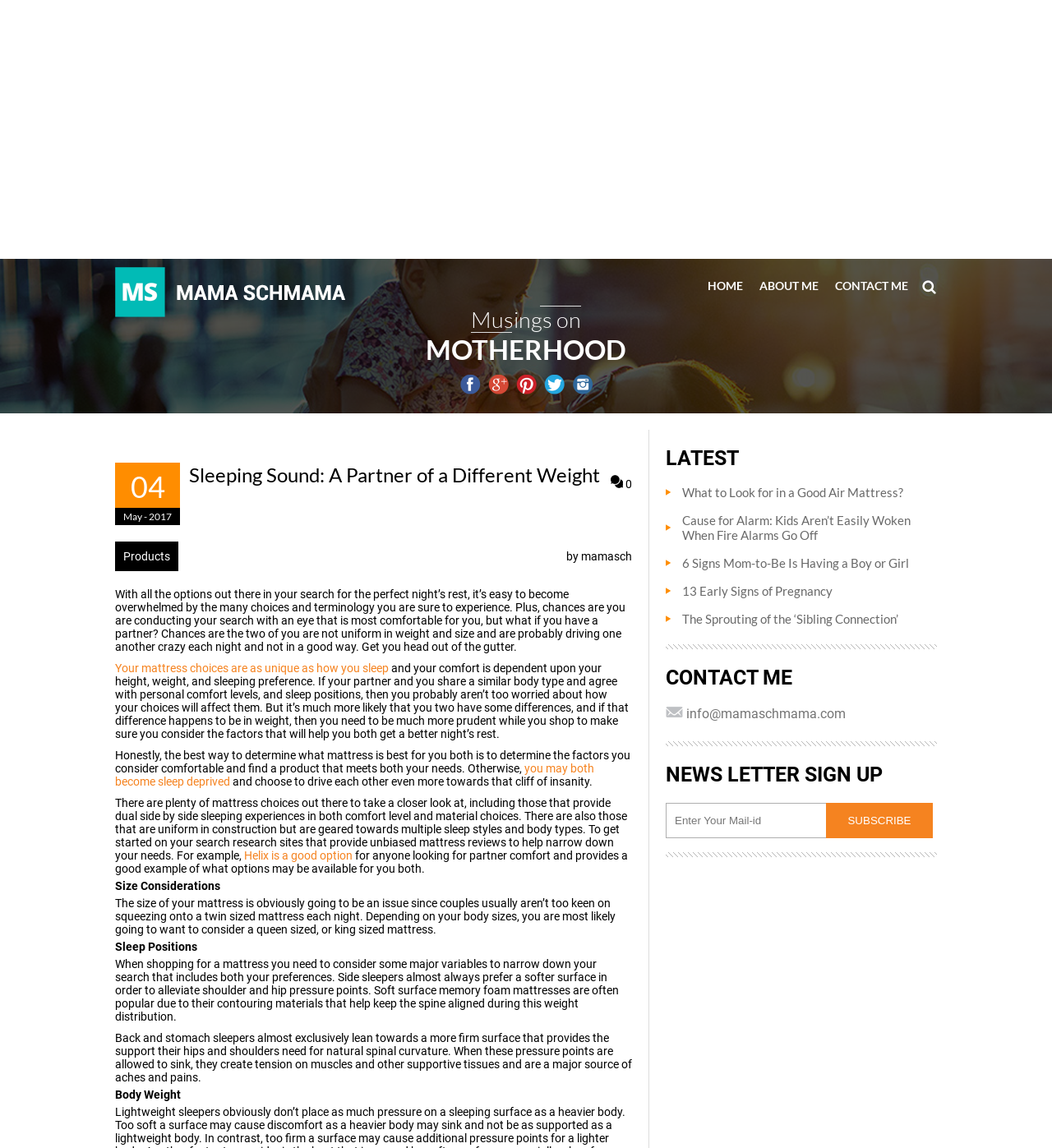What is the purpose of the search bar?
Deliver a detailed and extensive answer to the question.

The search bar is located at the top of the webpage and has a placeholder text 'What're we looking for?'. This suggests that the search bar is intended for users to search for specific content within the website.